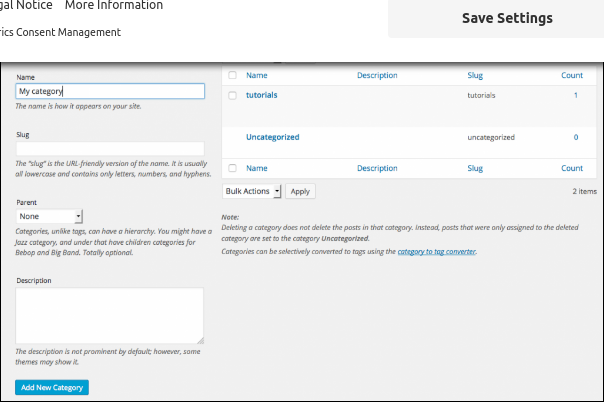Generate a detailed caption that describes the image.

The image displays a WordPress interface for adding a new category. In the highlighted section, a user is prompted to enter a category name in the text box labeled "Name," with "My category" already filled in. Just below, there's a field for the "Slug," which is the URL-friendly version of the name. The layout includes options for selecting a parent category, along with sections for "Description" and a button labeled "Add New Category." To the side, existing categories—such as "tutorials" and "Uncategorized"—are displayed, showcasing their names and slugs along with a count of associated posts. At the top-right corner, a "Save Settings" button is visible, indicating the importance of saving changes made in this section. This interface step is essential for organizing content on a WordPress site effectively.